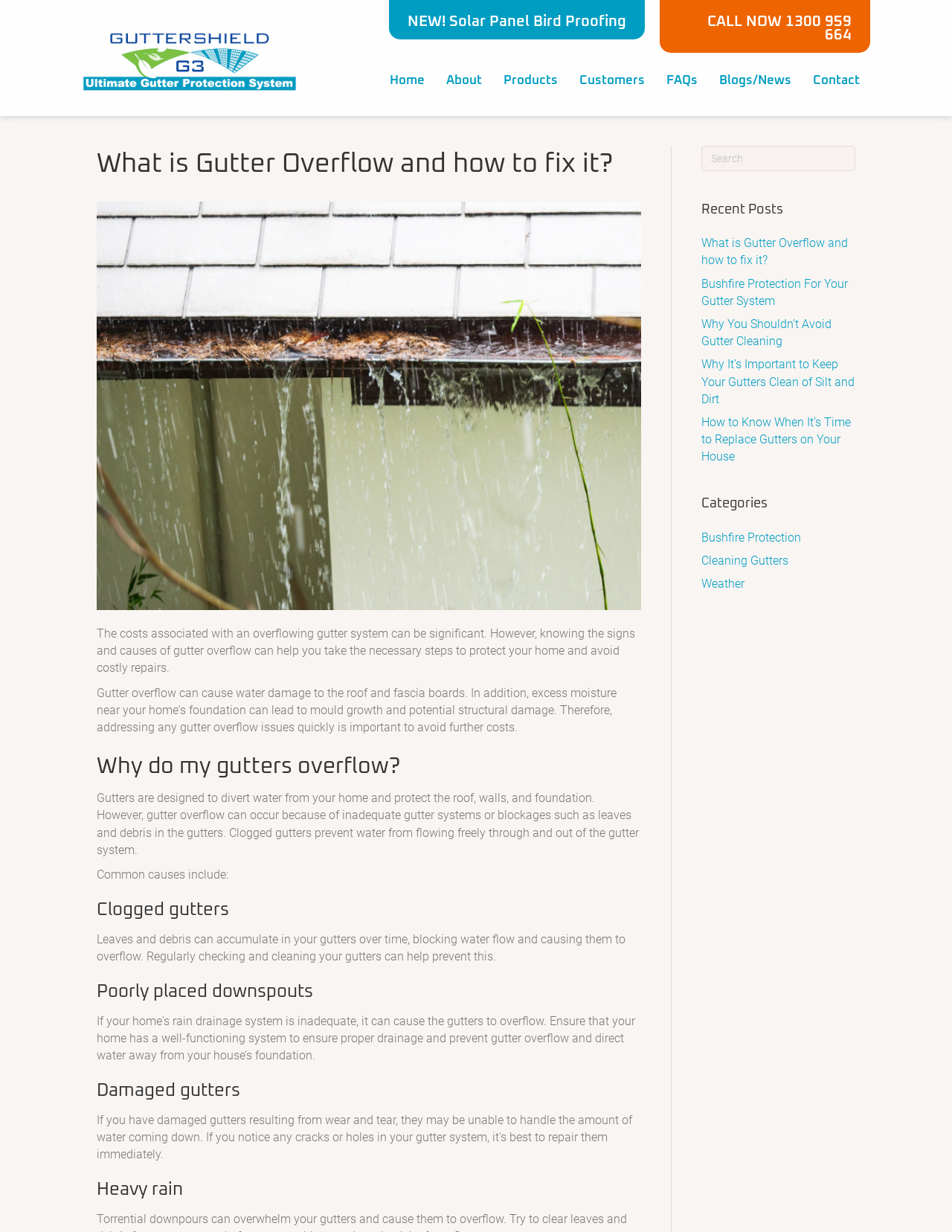Find the bounding box coordinates of the area to click in order to follow the instruction: "explore Camberwell Electrics".

None